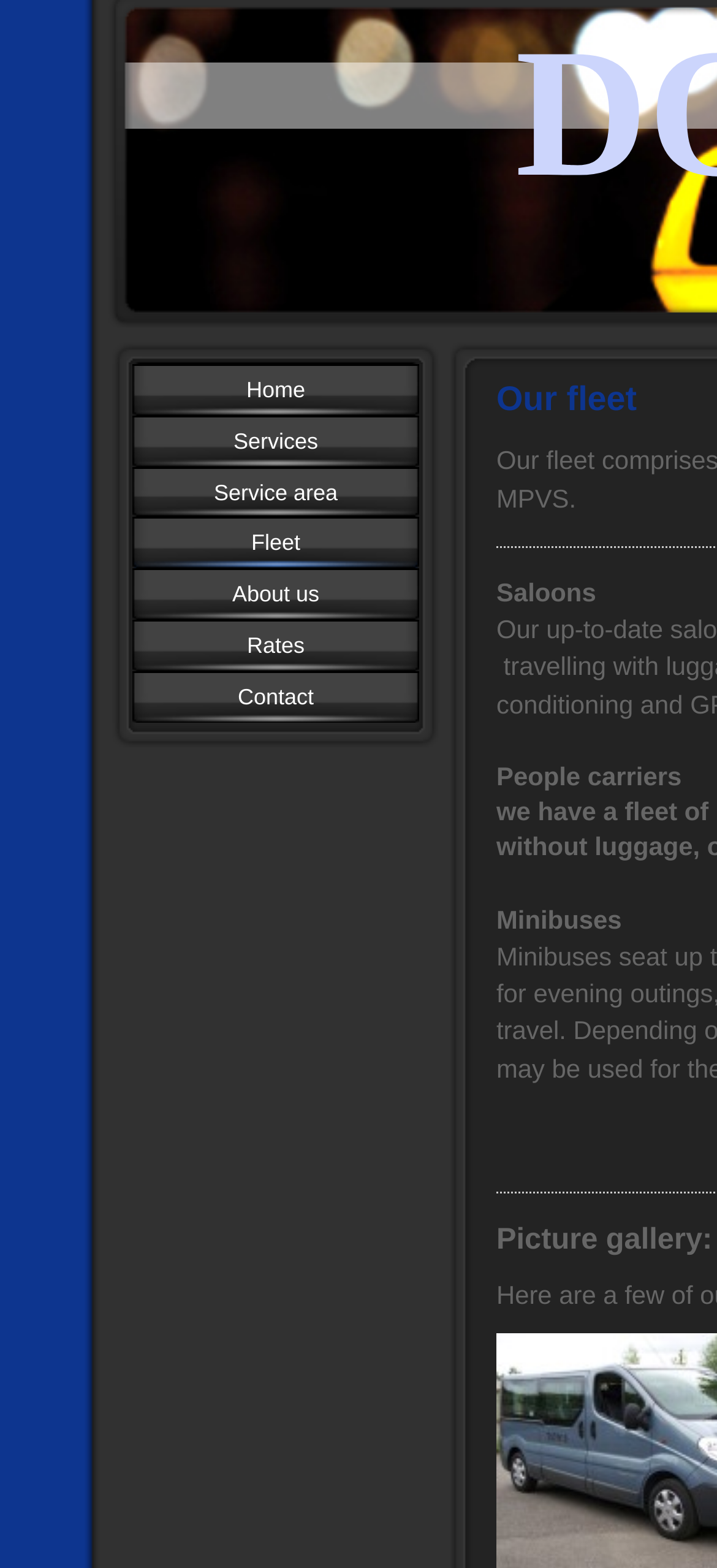Determine the bounding box coordinates in the format (top-left x, top-left y, bottom-right x, bottom-right y). Ensure all values are floating point numbers between 0 and 1. Identify the bounding box of the UI element described by: Contact

[0.185, 0.428, 0.585, 0.46]